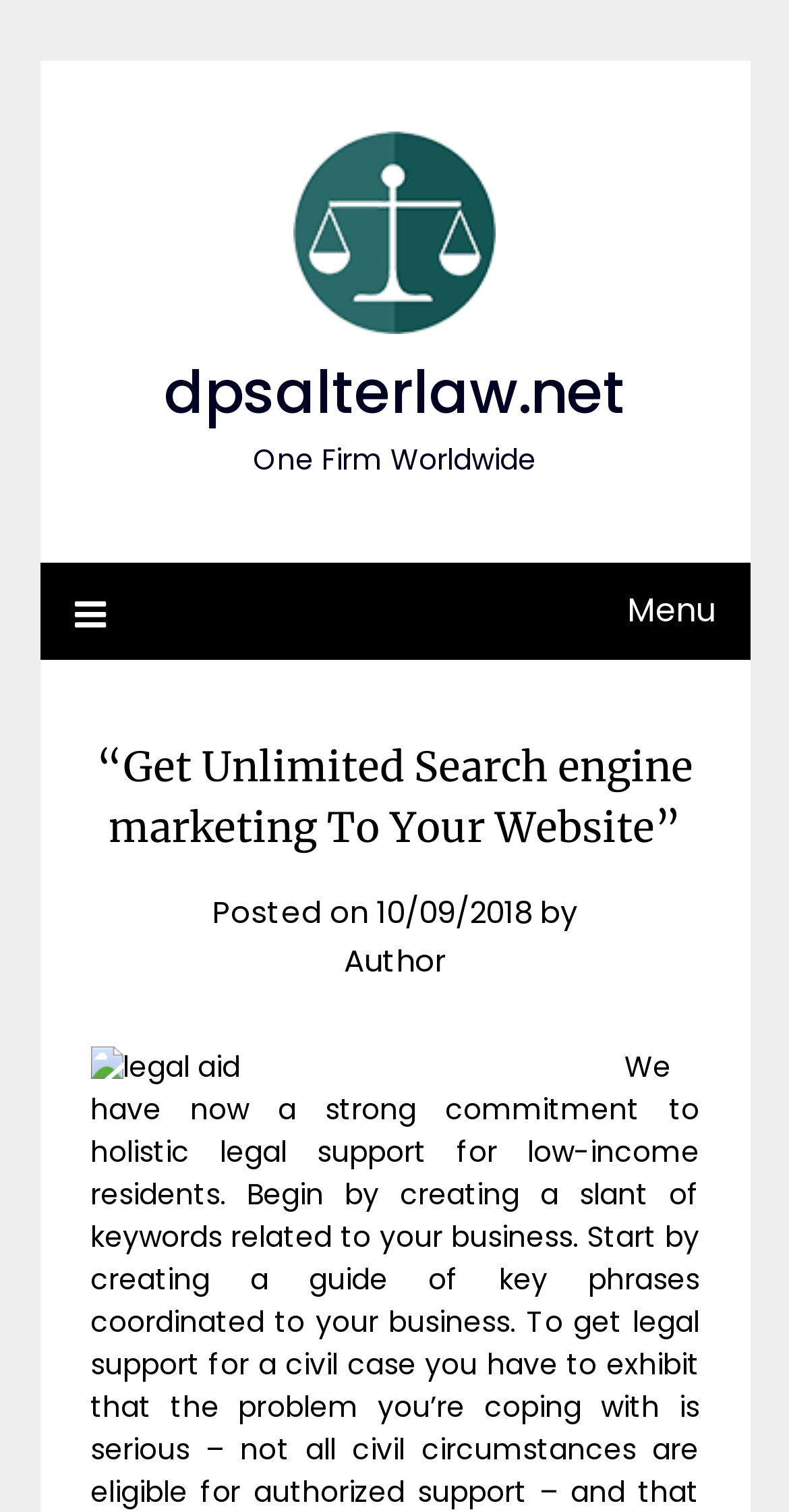How many menu items are there?
Based on the image, provide a one-word or brief-phrase response.

1